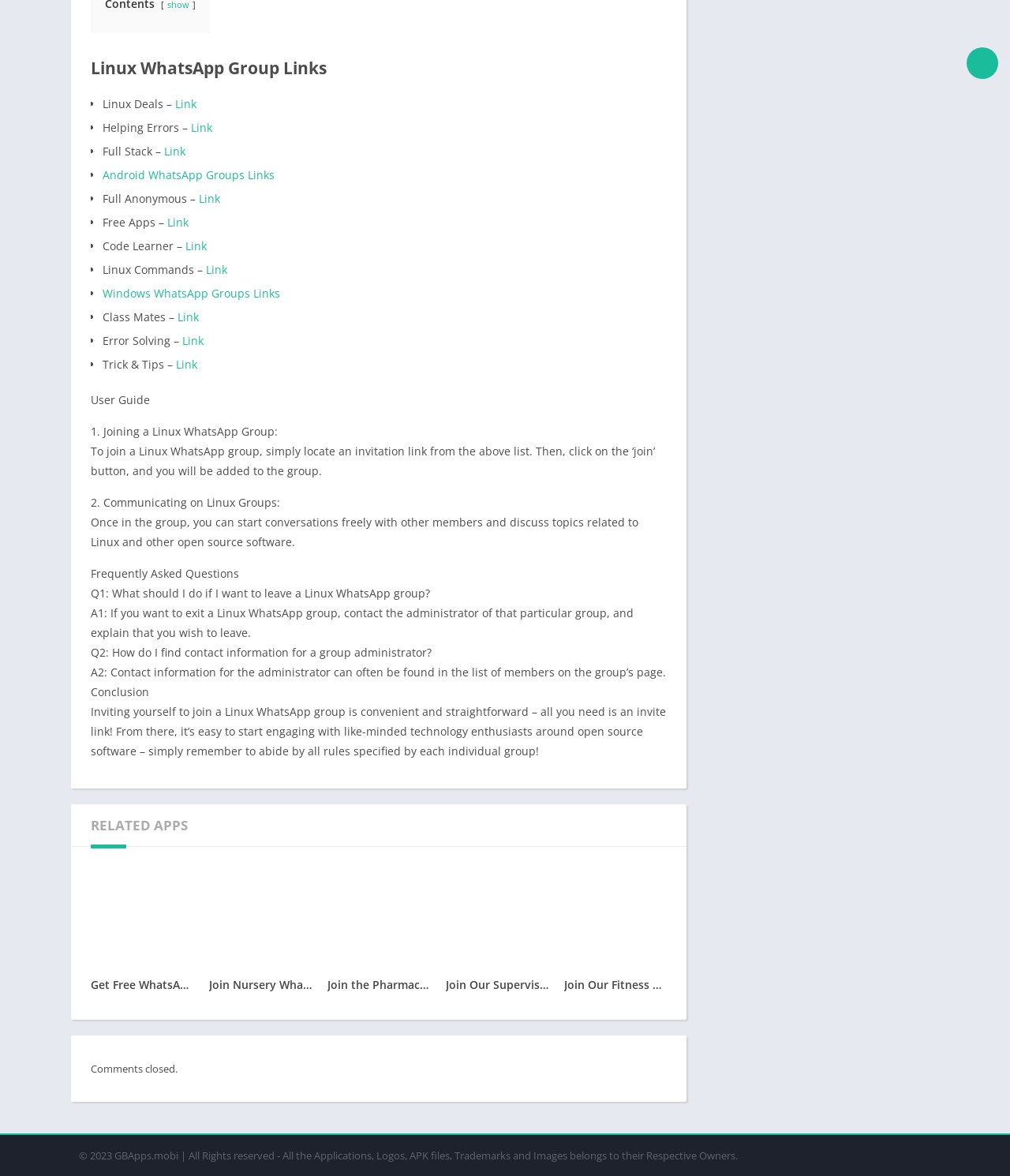Please identify the bounding box coordinates of the element's region that I should click in order to complete the following instruction: "Click on 'User Guide' text". The bounding box coordinates consist of four float numbers between 0 and 1, i.e., [left, top, right, bottom].

[0.09, 0.334, 0.148, 0.346]